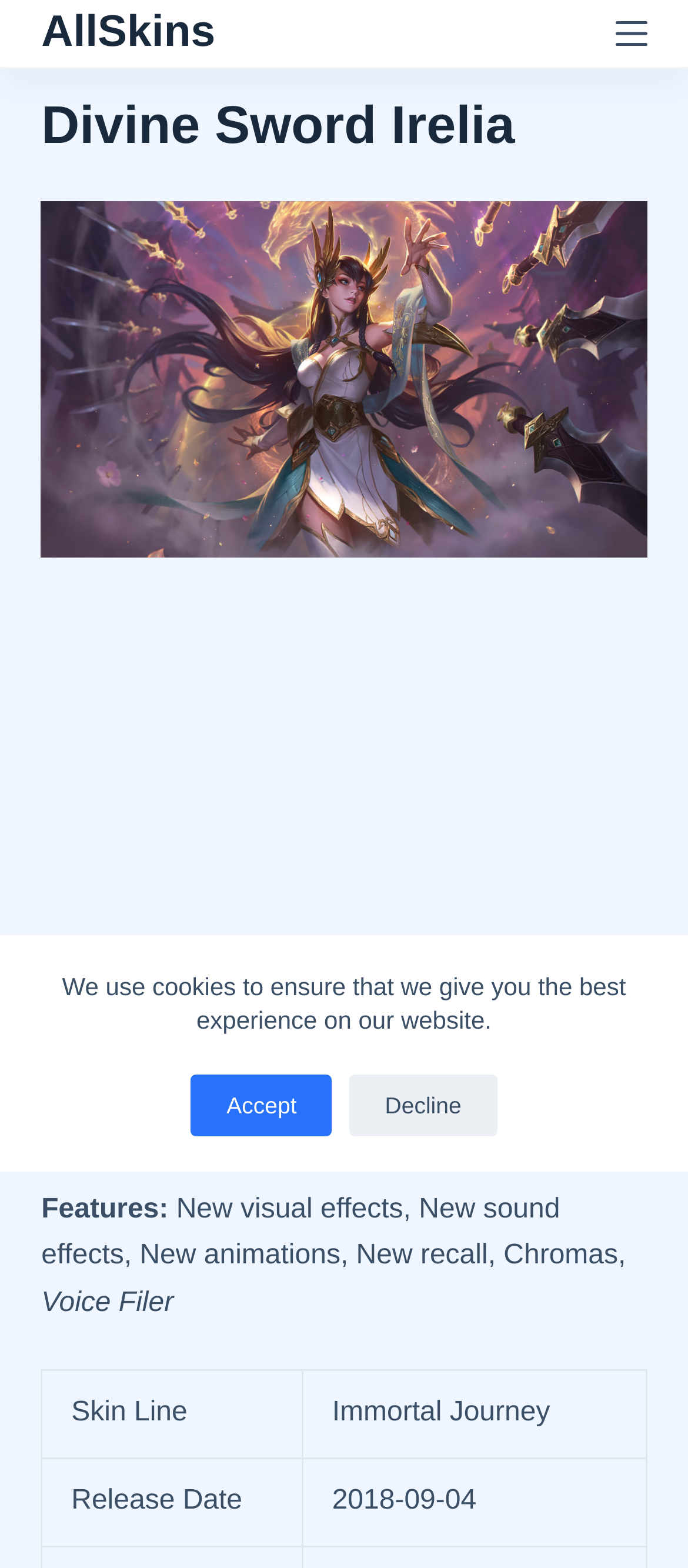What is the release date of the skin?
Please look at the screenshot and answer using one word or phrase.

2018-09-04